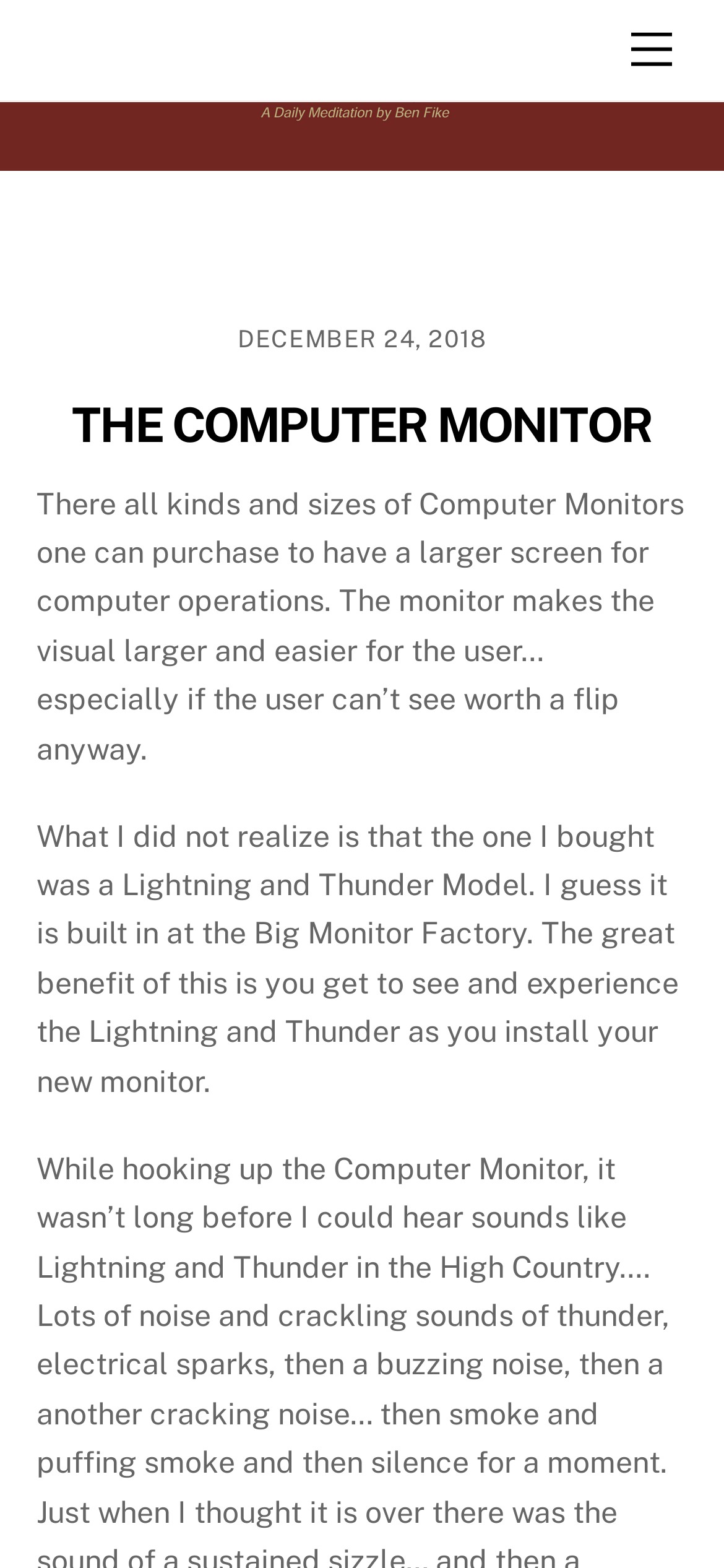What is the function of the 'Back To Top' button?
Using the image as a reference, give a one-word or short phrase answer.

go back to top